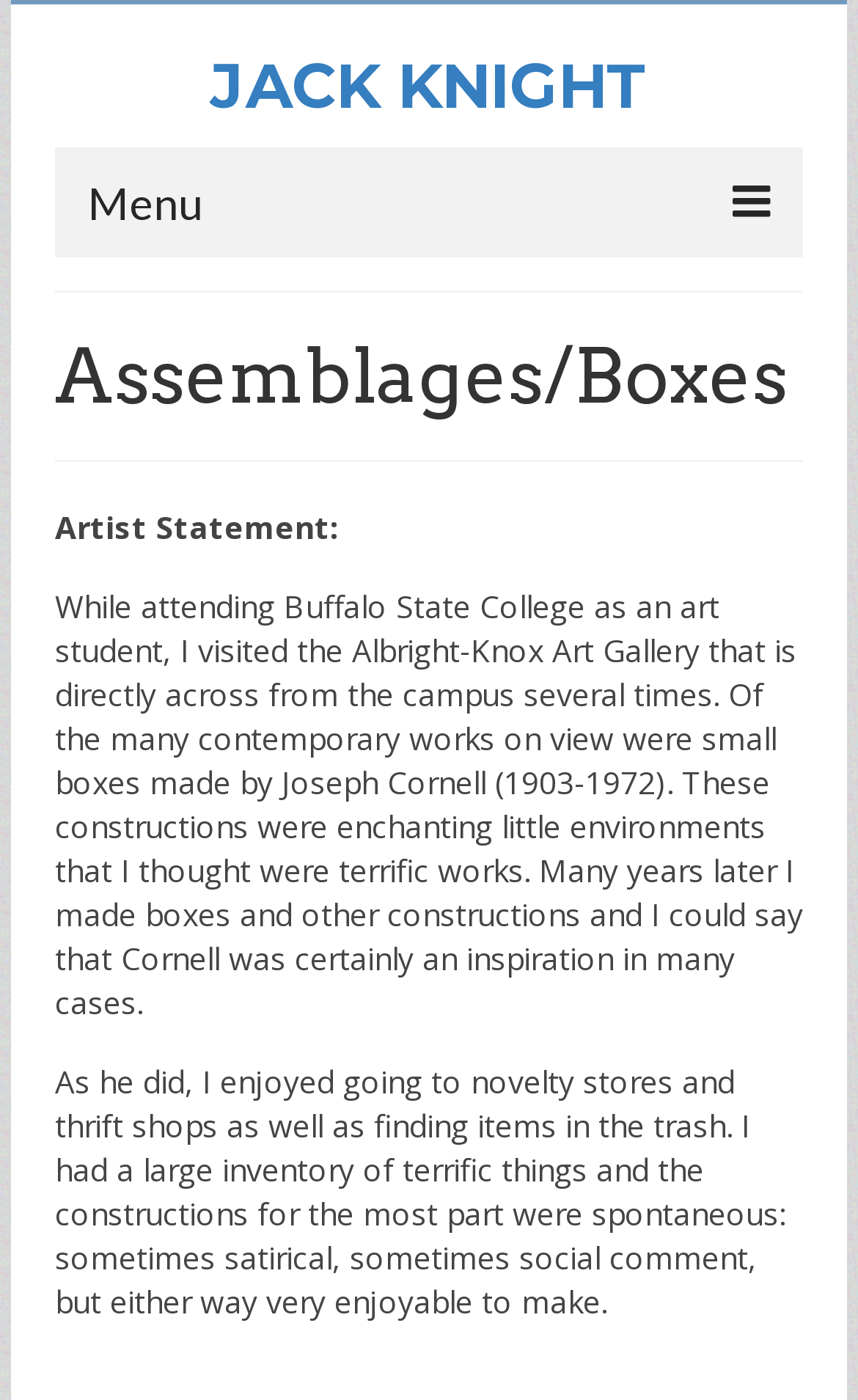Based on the visual content of the image, answer the question thoroughly: What is the artist's name?

The artist's name is JACK KNIGHT, which is found in the link element with the text 'JACK KNIGHT' at the top of the webpage.